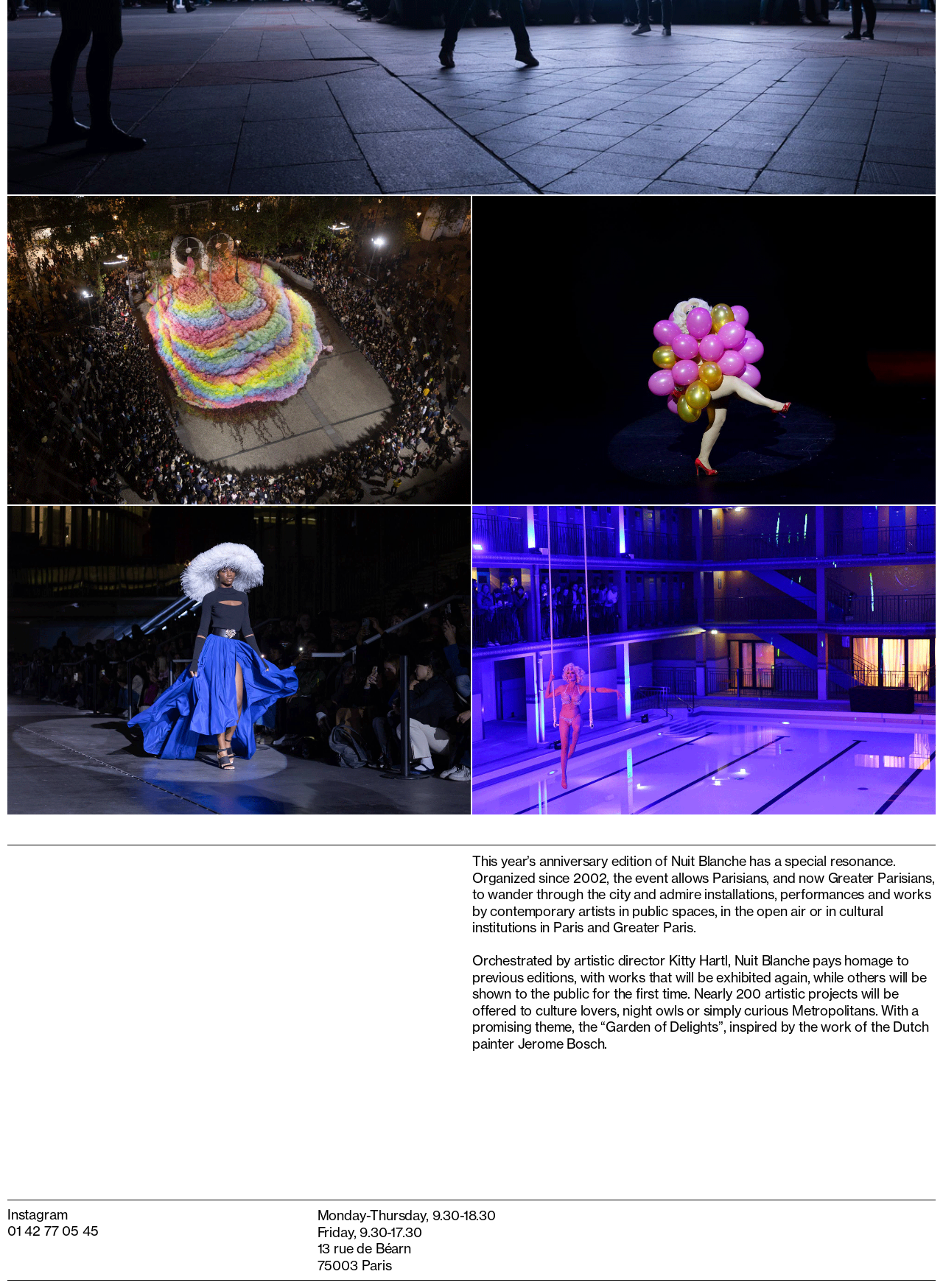How many artistic projects will be offered?
Based on the image, answer the question with as much detail as possible.

According to the text, nearly 200 artistic projects will be offered to culture lovers, night owls, or simply curious Metropolitans during the Nuit Blanche event.